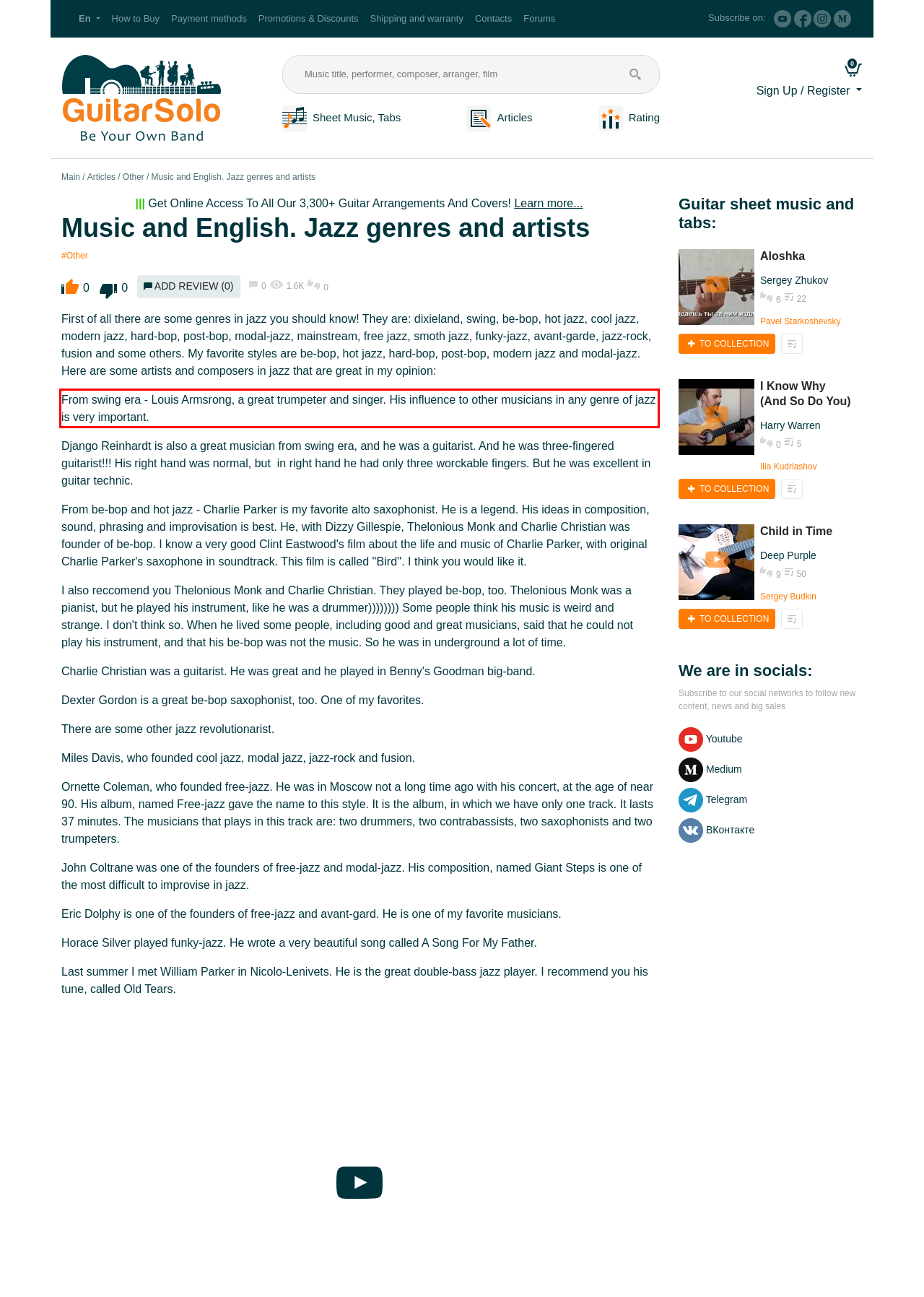Given a webpage screenshot with a red bounding box, perform OCR to read and deliver the text enclosed by the red bounding box.

From swing era - Louis Armsrong, a great trumpeter and singer. His influence to other musicians in any genre of jazz is very important.